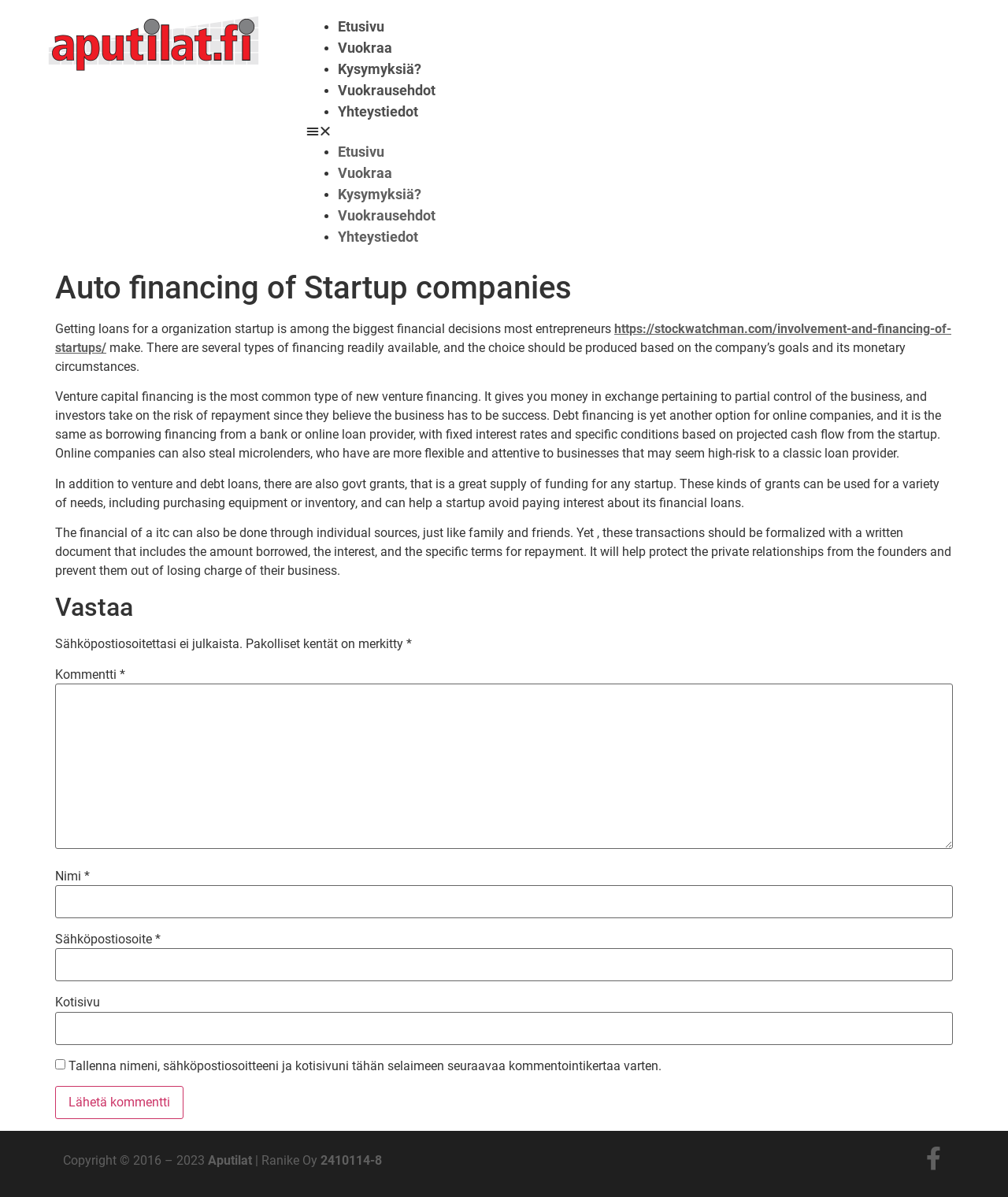Could you indicate the bounding box coordinates of the region to click in order to complete this instruction: "Click on the 'Aputilat' link".

[0.206, 0.963, 0.25, 0.975]